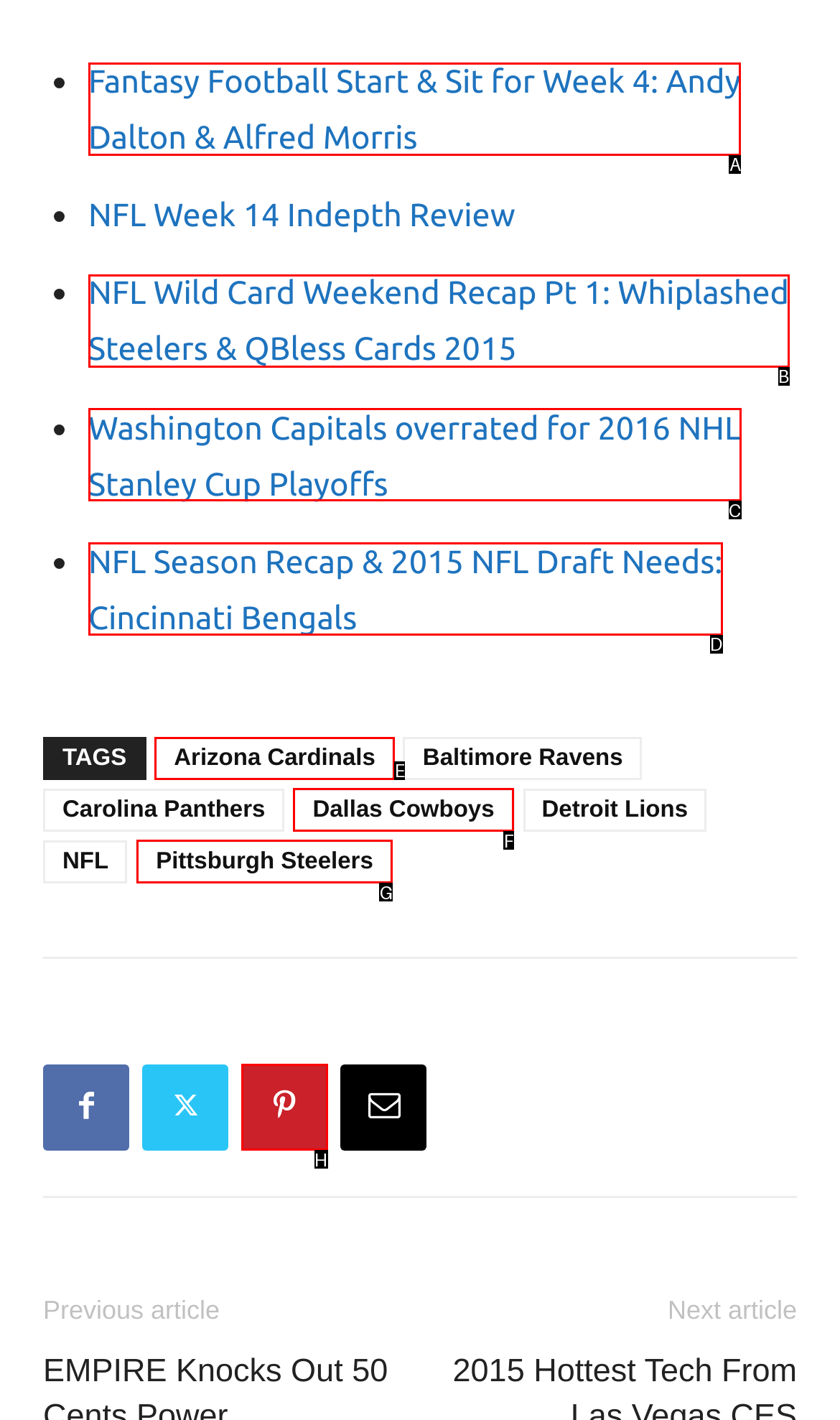Select the HTML element to finish the task: Click on the tag for Arizona Cardinals Reply with the letter of the correct option.

E